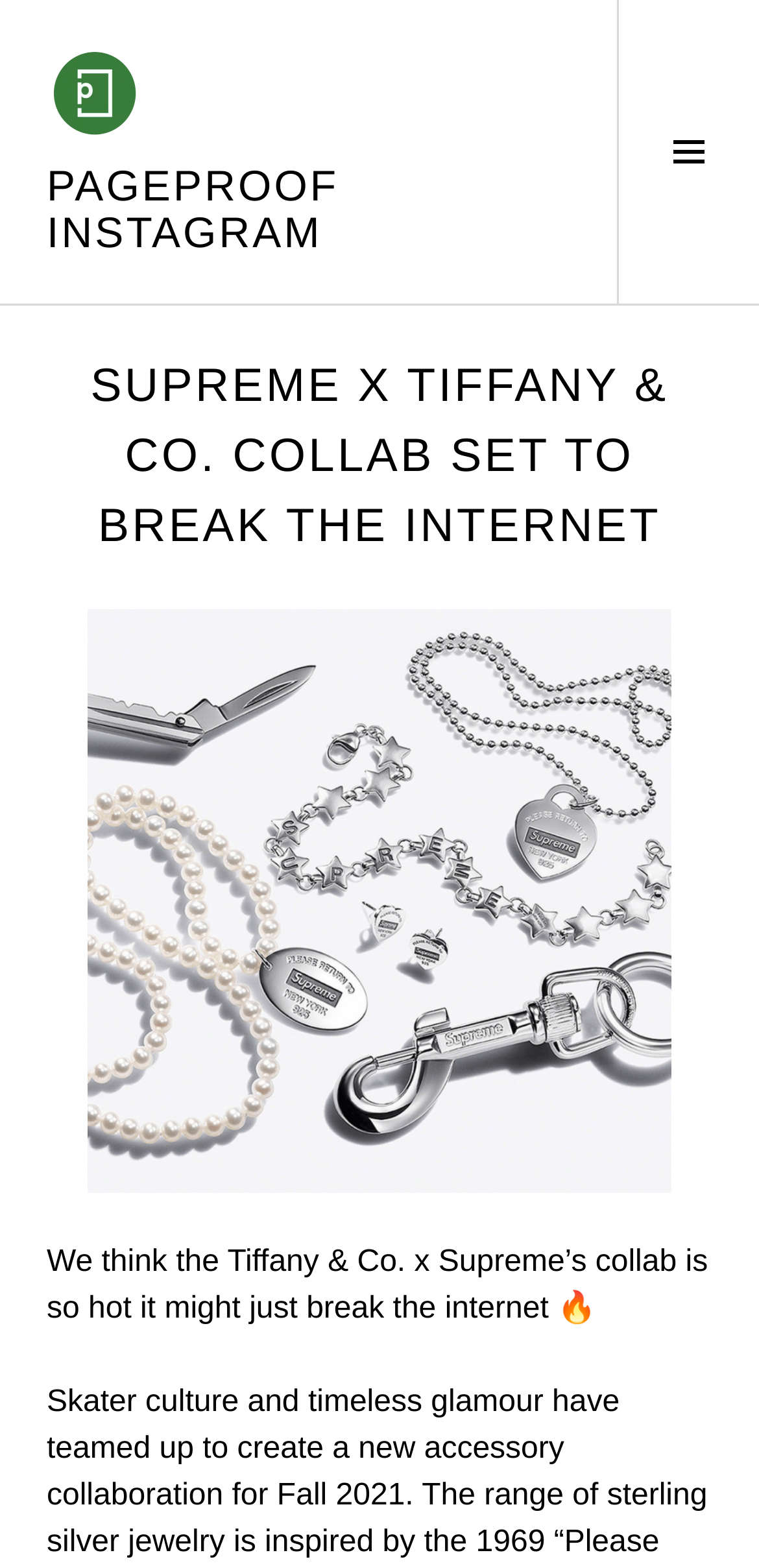Based on the element description, predict the bounding box coordinates (top-left x, top-left y, bottom-right x, bottom-right y) for the UI element in the screenshot: Toggle Sidebar

[0.813, 0.0, 1.0, 0.194]